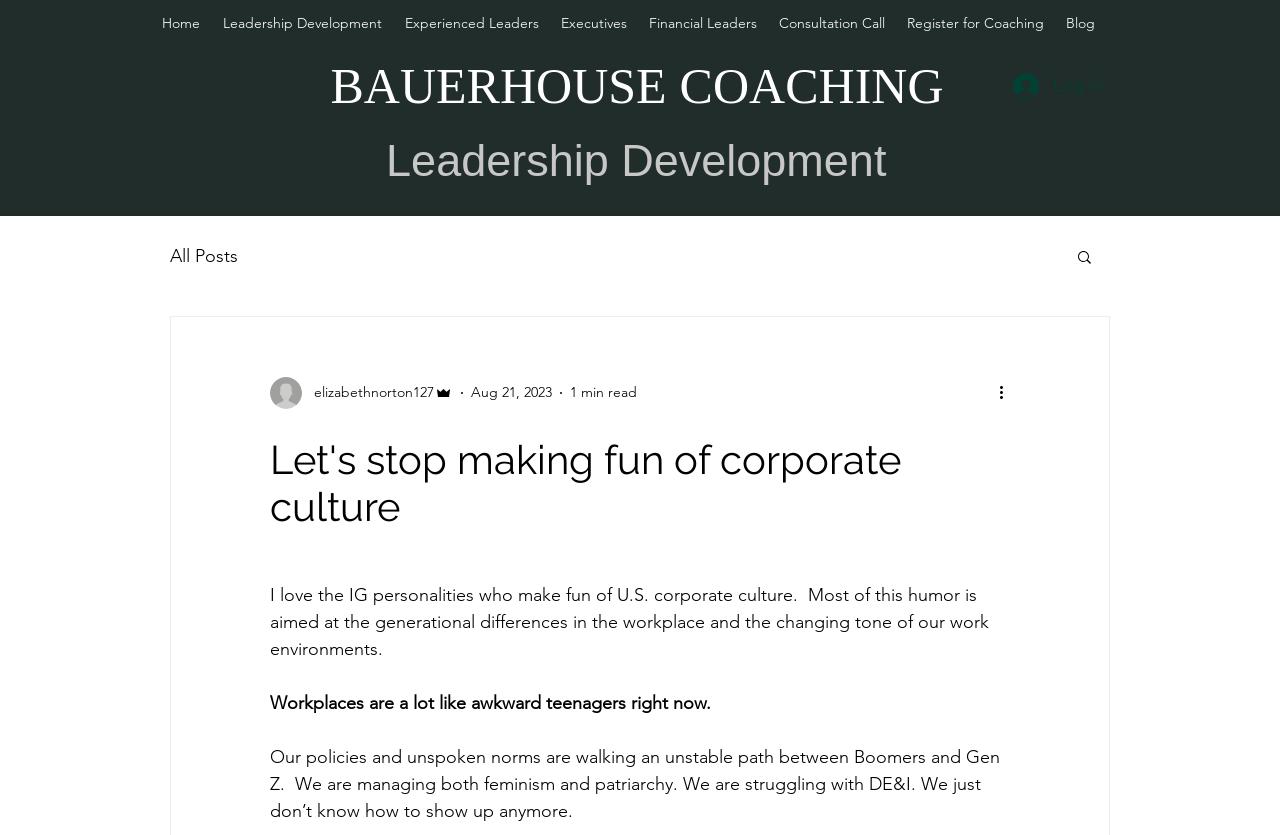Locate the UI element that matches the description God’s Community in the webpage screenshot. Return the bounding box coordinates in the format (top-left x, top-left y, bottom-right x, bottom-right y), with values ranging from 0 to 1.

None